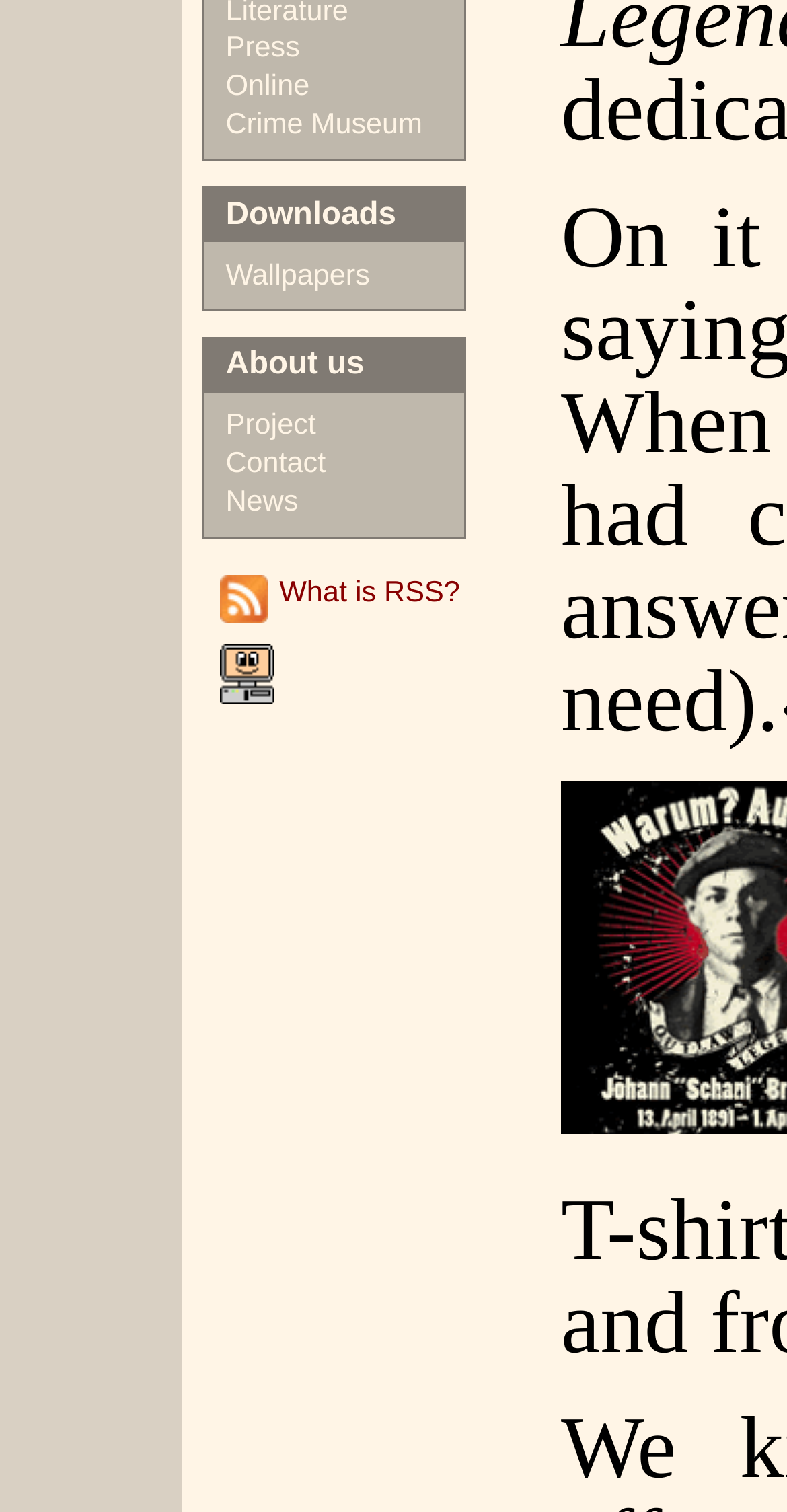From the element description News, predict the bounding box coordinates of the UI element. The coordinates must be specified in the format (top-left x, top-left y, bottom-right x, bottom-right y) and should be within the 0 to 1 range.

[0.287, 0.321, 0.379, 0.343]